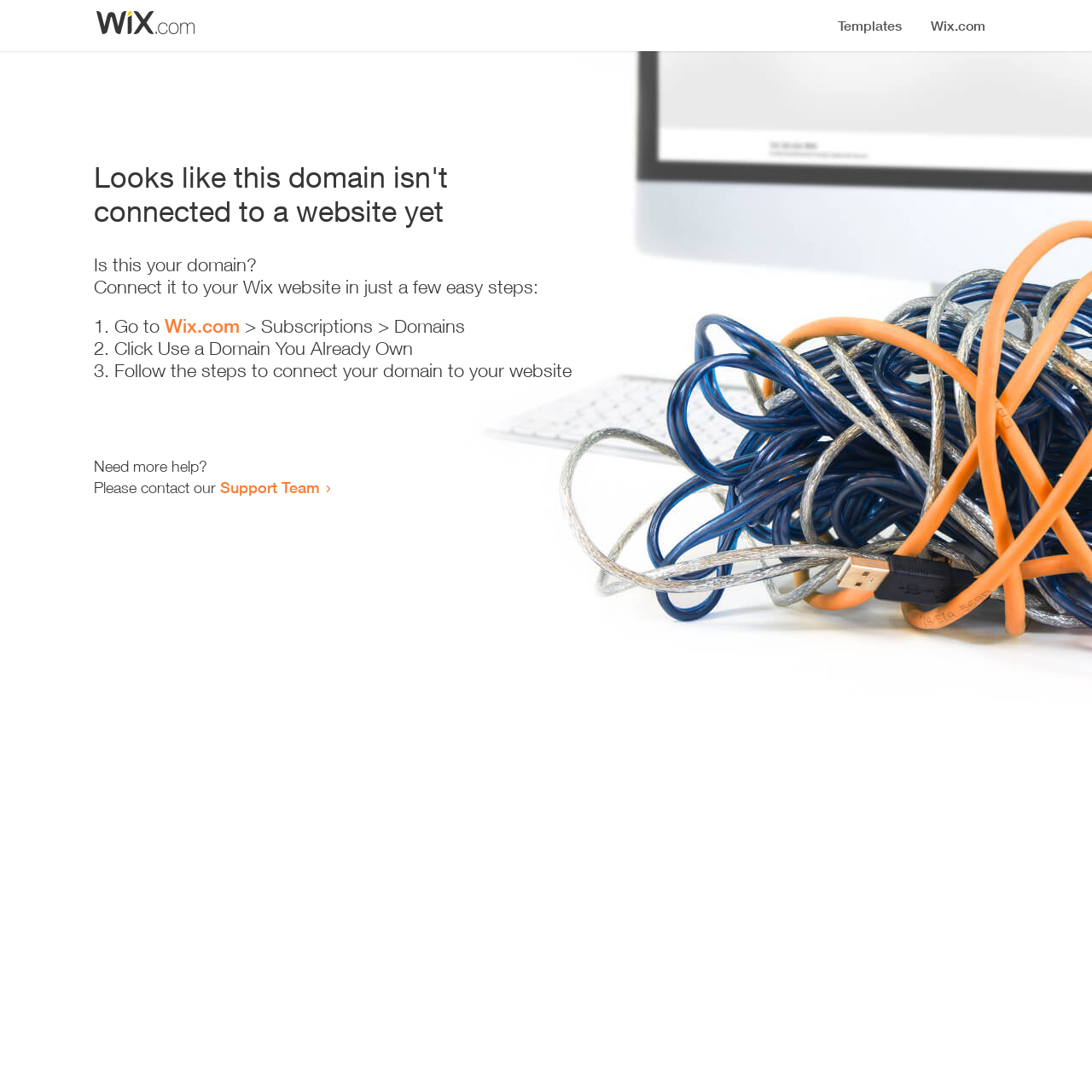Find the bounding box coordinates corresponding to the UI element with the description: "Support Team". The coordinates should be formatted as [left, top, right, bottom], with values as floats between 0 and 1.

[0.202, 0.438, 0.293, 0.455]